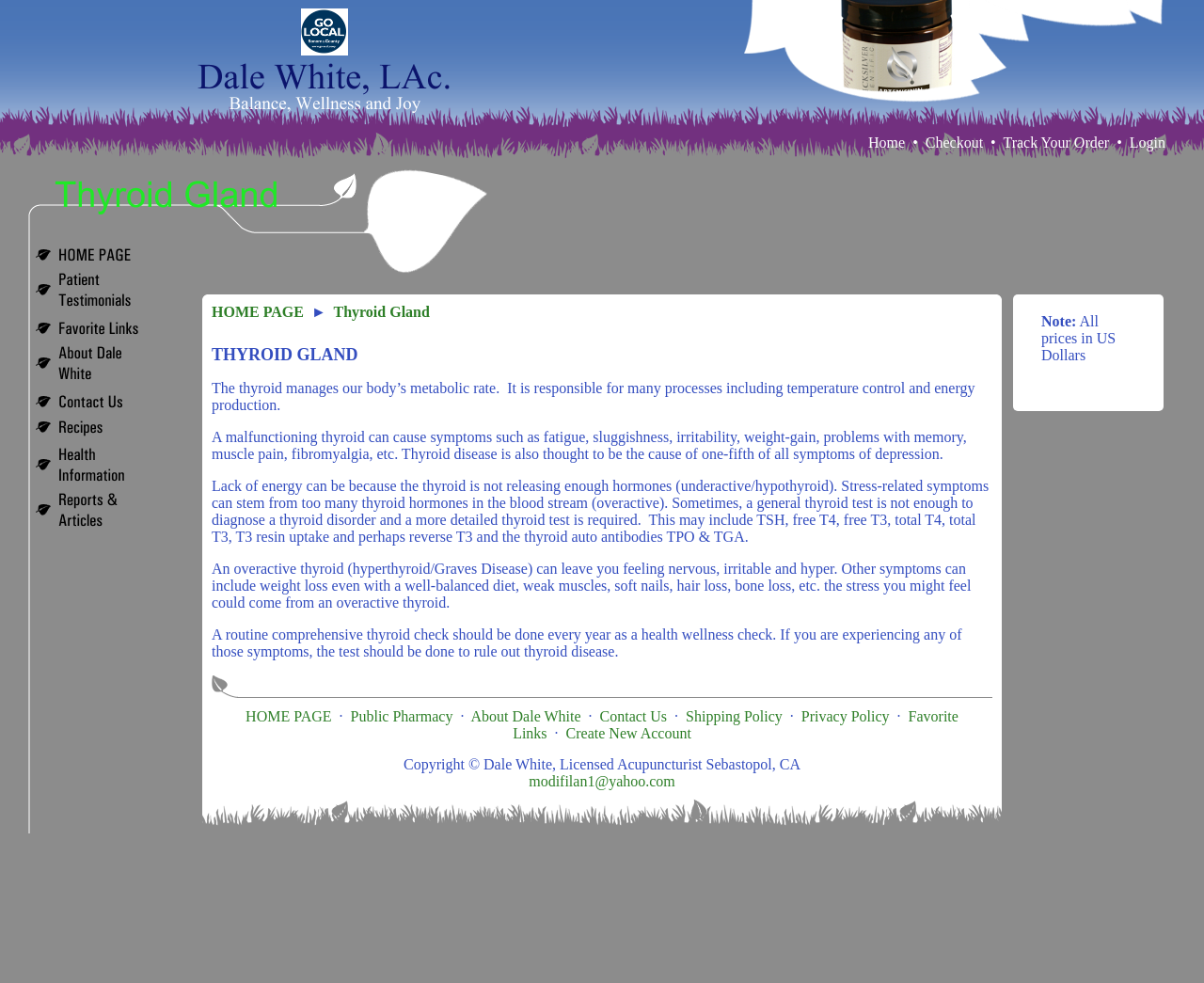Find the bounding box coordinates of the clickable region needed to perform the following instruction: "Click on the 'HOME PAGE' link". The coordinates should be provided as four float numbers between 0 and 1, i.e., [left, top, right, bottom].

[0.03, 0.249, 0.109, 0.266]